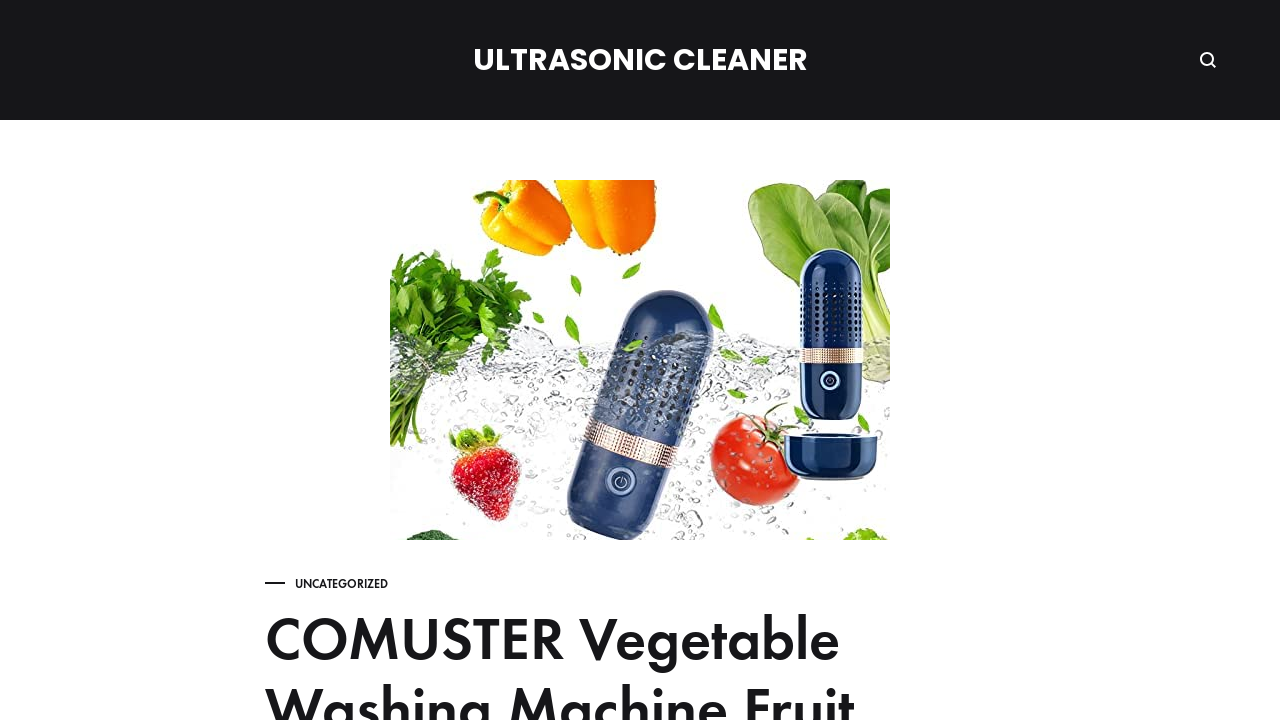Summarize the webpage in an elaborate manner.

The webpage is about a product, specifically a vegetable washing machine and fruit cleaner device, with a focus on its ultrasonic cleaning technology. At the top, there is a prominent link to "ULTRASONIC CLEANER" and another link to "Ultrasonic Cleaner" right below it. Next to these links, there is a static text that reads "Best Selling Ultrasonic Cleaner". 

On the top right corner, there is a small image, and adjacent to it, a search button with the text "Search". 

The main content of the page is an image of the product, a COMUSTER Vegetable Washing Machine, which takes up most of the page. This image is centered and spans from the top to the bottom of the page. 

At the bottom of the page, there is a link to "UNCATEGORIZED", which is positioned above the bottom left corner of the product image.